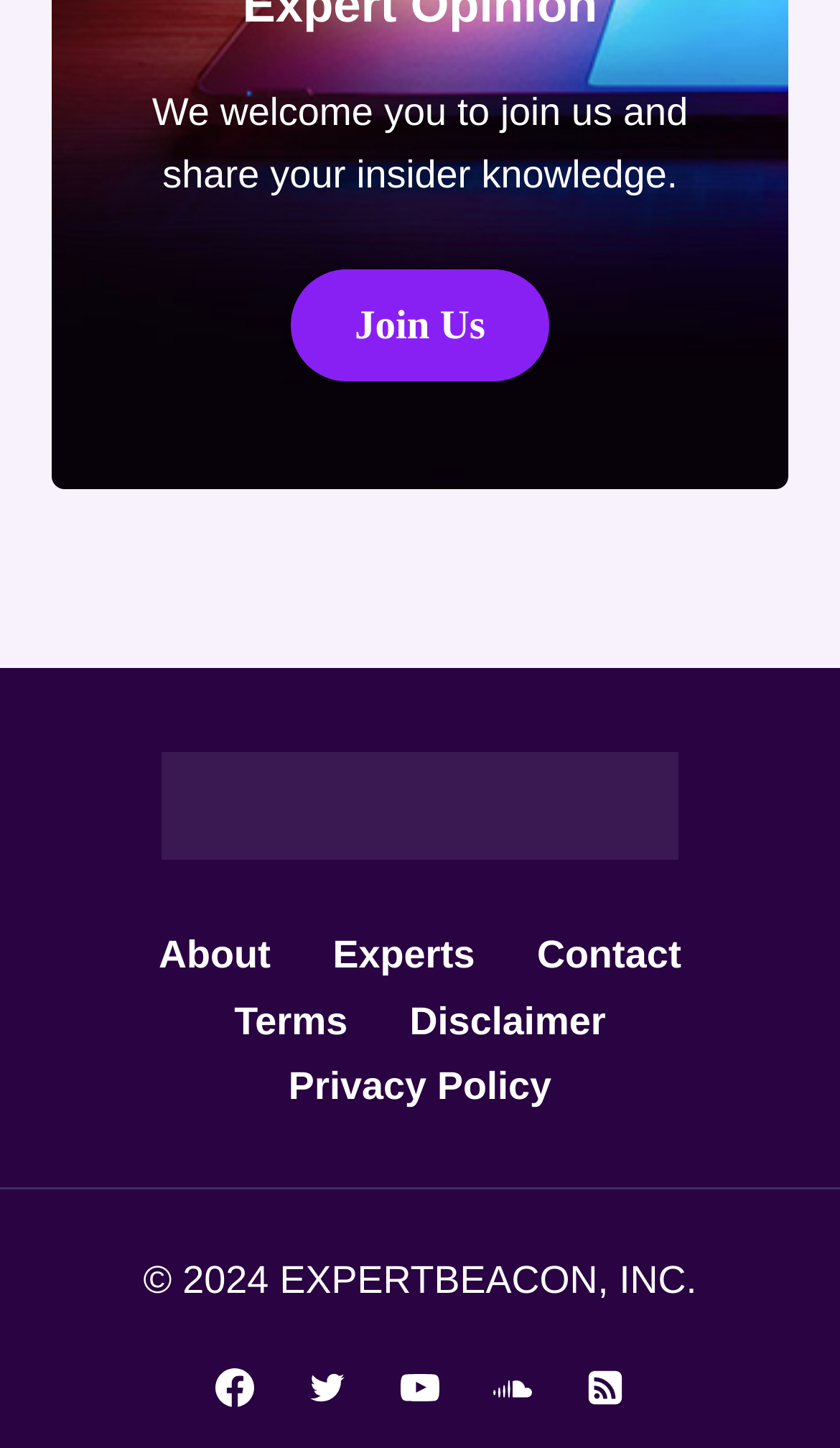Can you specify the bounding box coordinates of the area that needs to be clicked to fulfill the following instruction: "Visit the British Titanic Society website"?

None